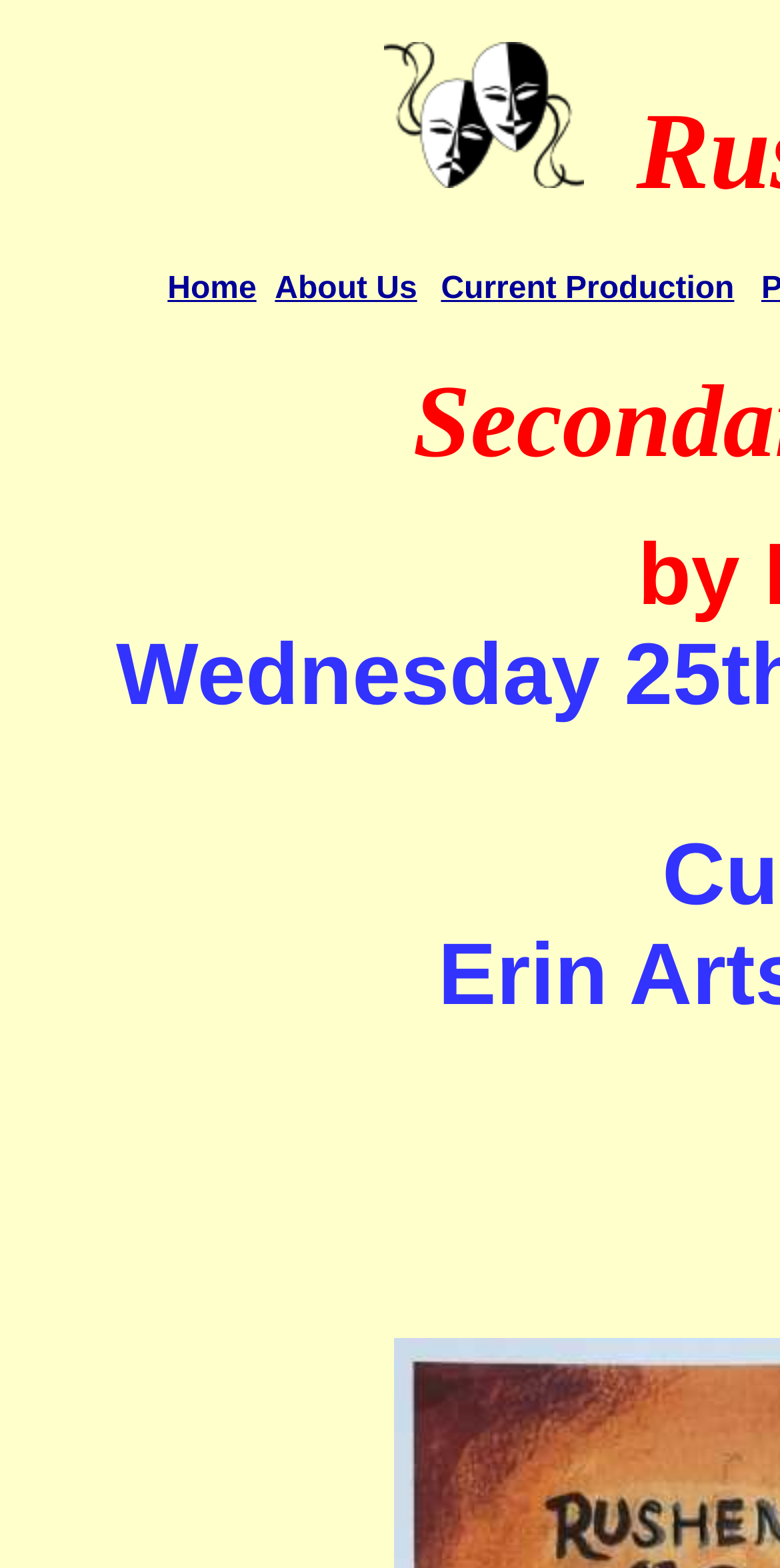Given the element description, predict the bounding box coordinates in the format (top-left x, top-left y, bottom-right x, bottom-right y), using floating point numbers between 0 and 1: Home

[0.215, 0.173, 0.329, 0.195]